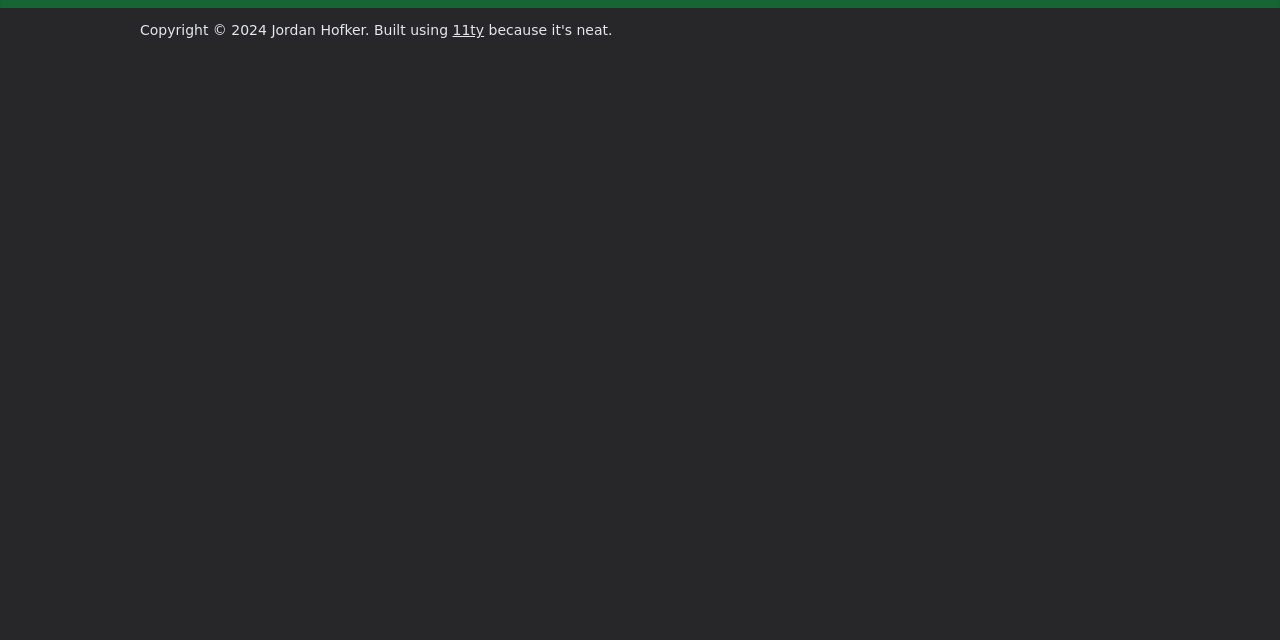Determine the bounding box for the UI element as described: "11ty". The coordinates should be represented as four float numbers between 0 and 1, formatted as [left, top, right, bottom].

[0.353, 0.034, 0.378, 0.059]